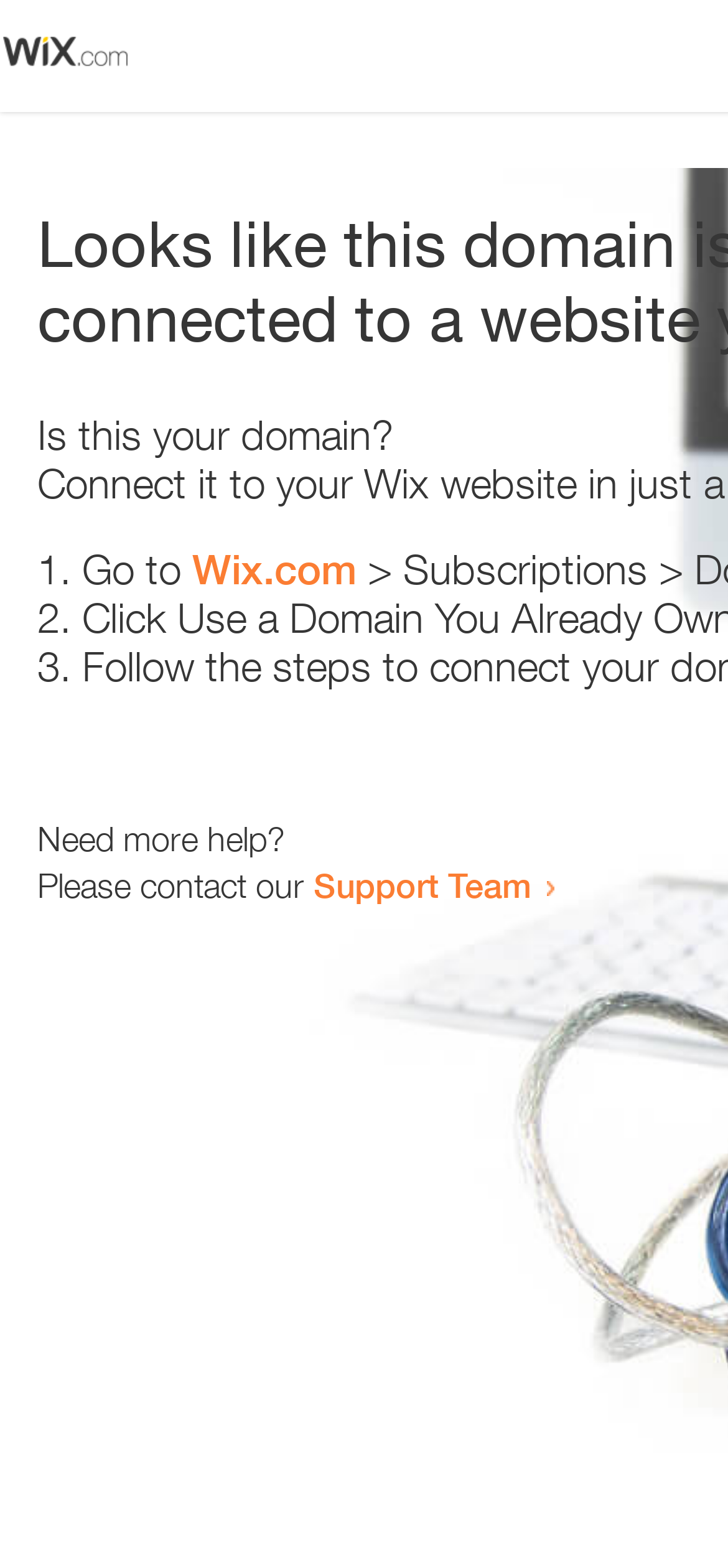Provide a brief response in the form of a single word or phrase:
How many list markers are present?

3